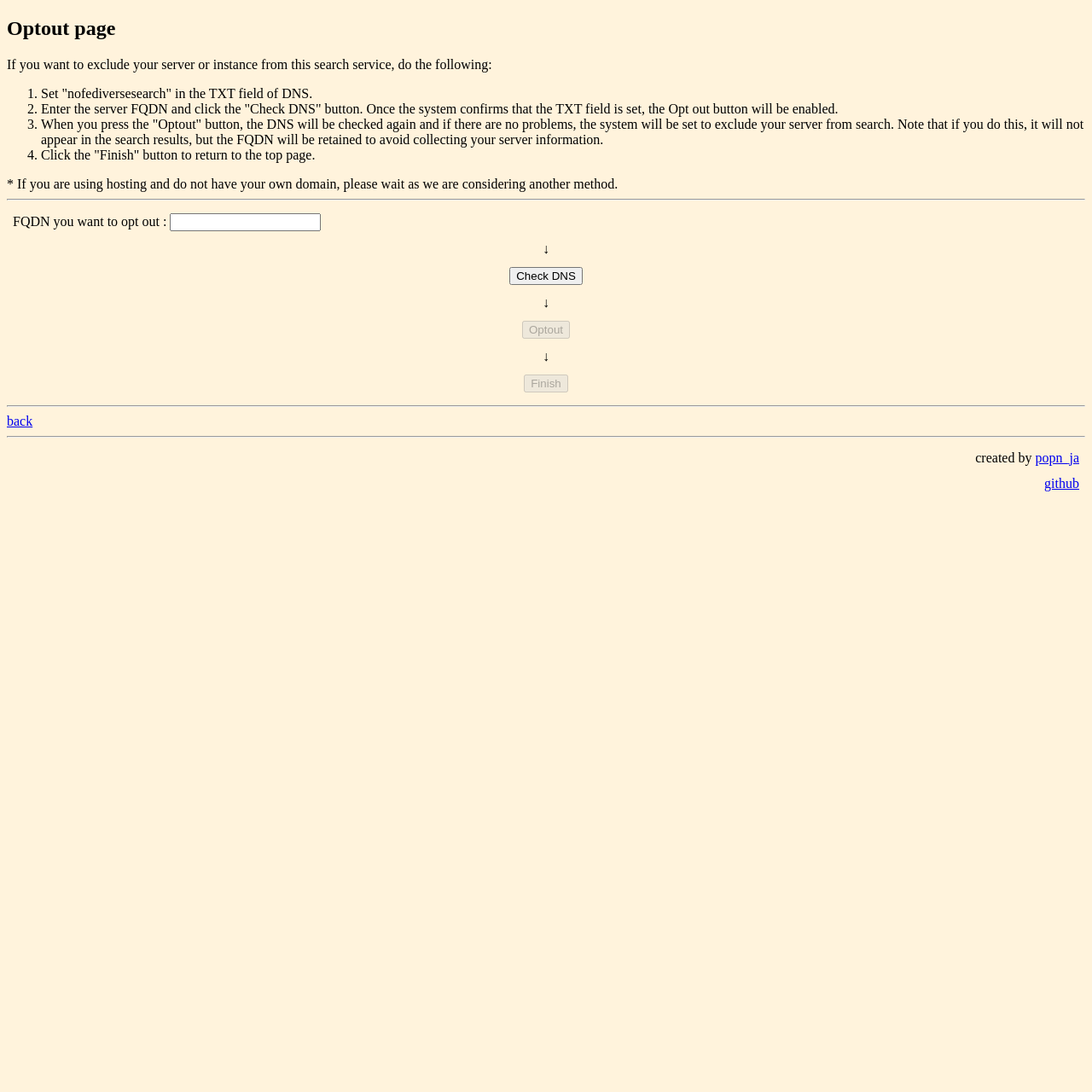Given the content of the image, can you provide a detailed answer to the question?
Who created this webpage?

The webpage provides a link to the creator's profile, which is labeled as 'created by popn_ja'. This suggests that popn_ja is the person or entity responsible for creating this webpage.